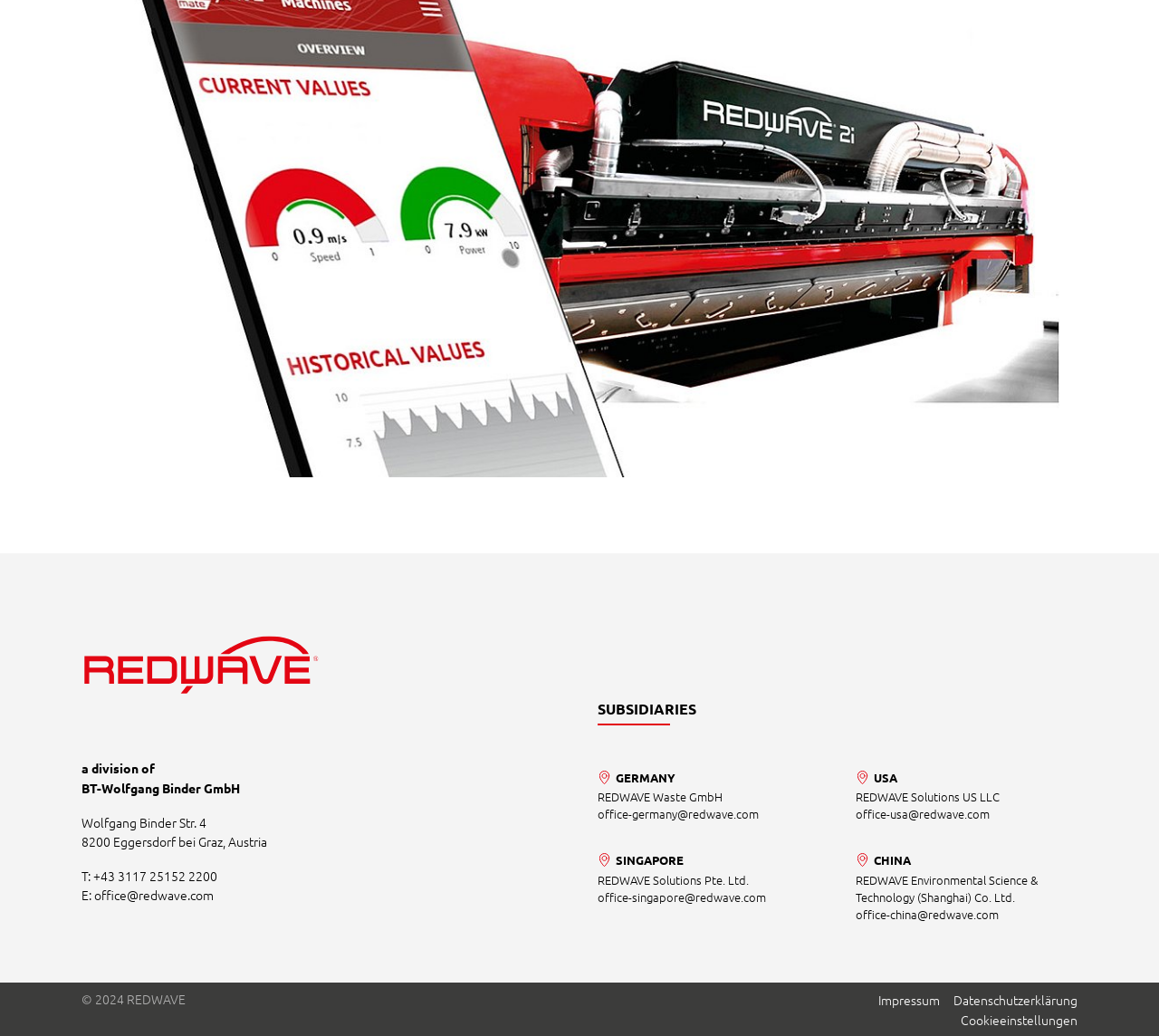Give a succinct answer to this question in a single word or phrase: 
What is the address of REDWAVE in Austria?

Wolfgang Binder Str. 4, 8200 Eggersdorf bei Graz, Austria